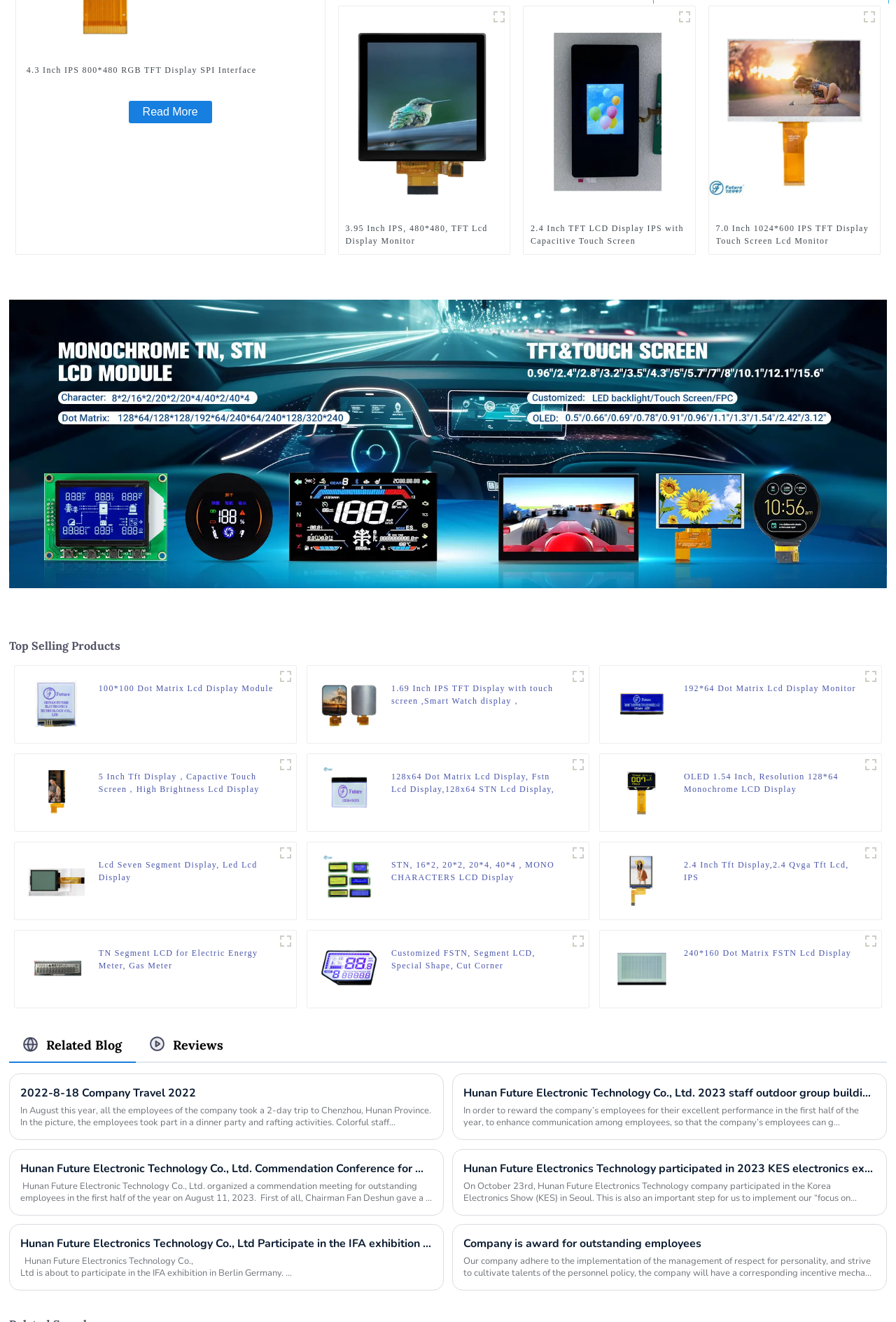Identify the bounding box of the UI element described as follows: "Read More". Provide the coordinates as four float numbers in the range of 0 to 1 [left, top, right, bottom].

[0.143, 0.076, 0.237, 0.093]